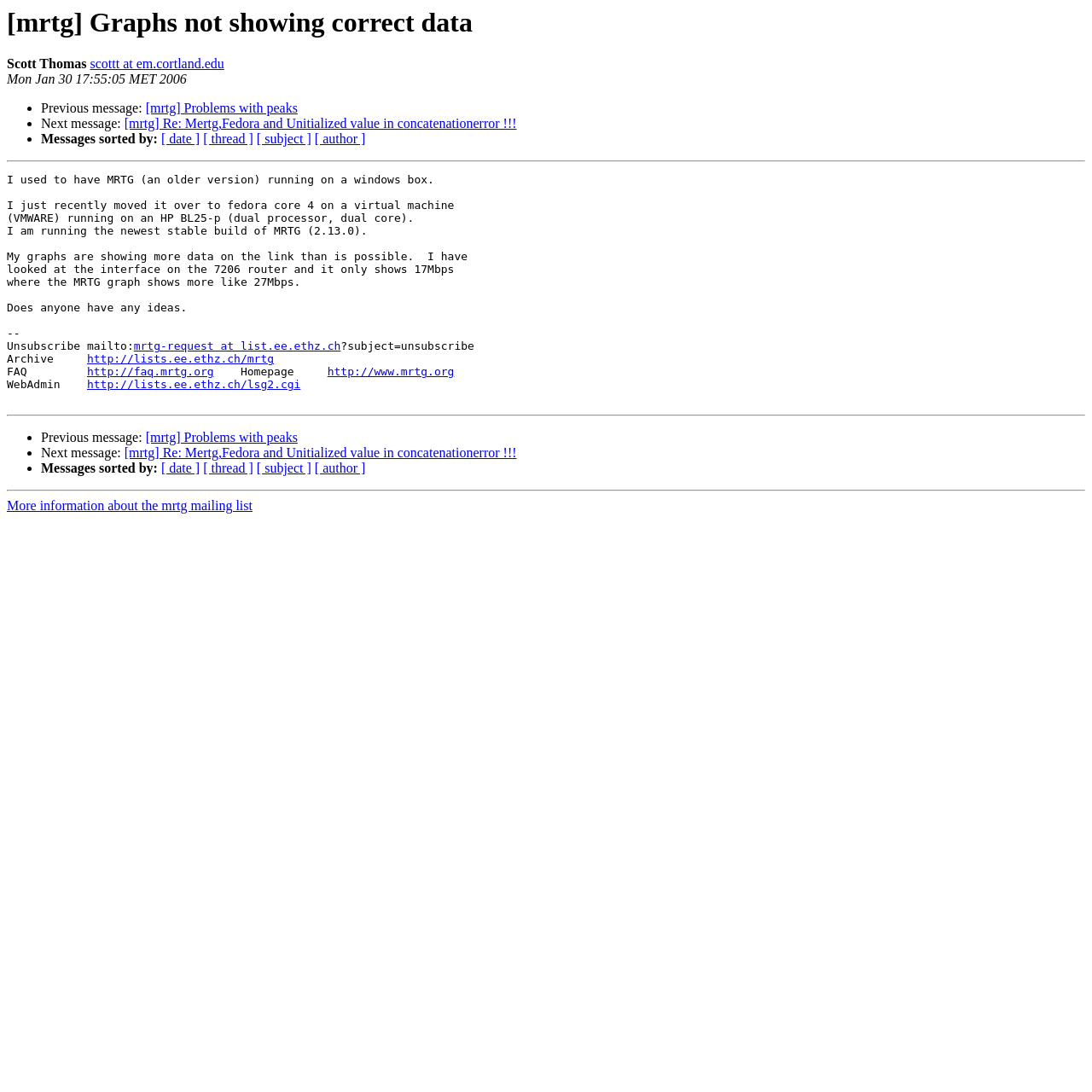Answer this question using a single word or a brief phrase:
What is the operating system mentioned in the message?

Fedora Core 4